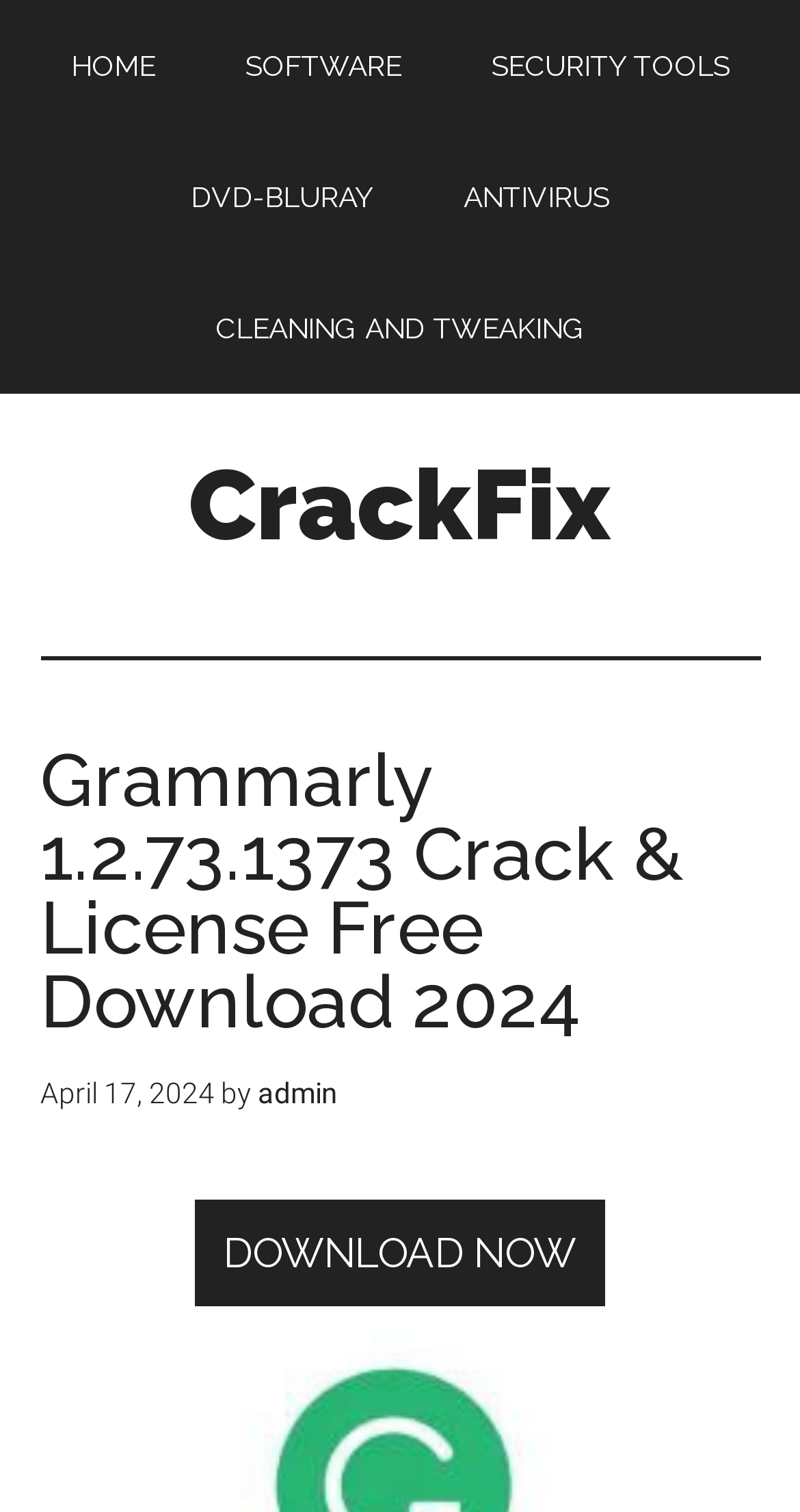What is the date of the latest article?
Refer to the image and provide a one-word or short phrase answer.

April 17, 2024